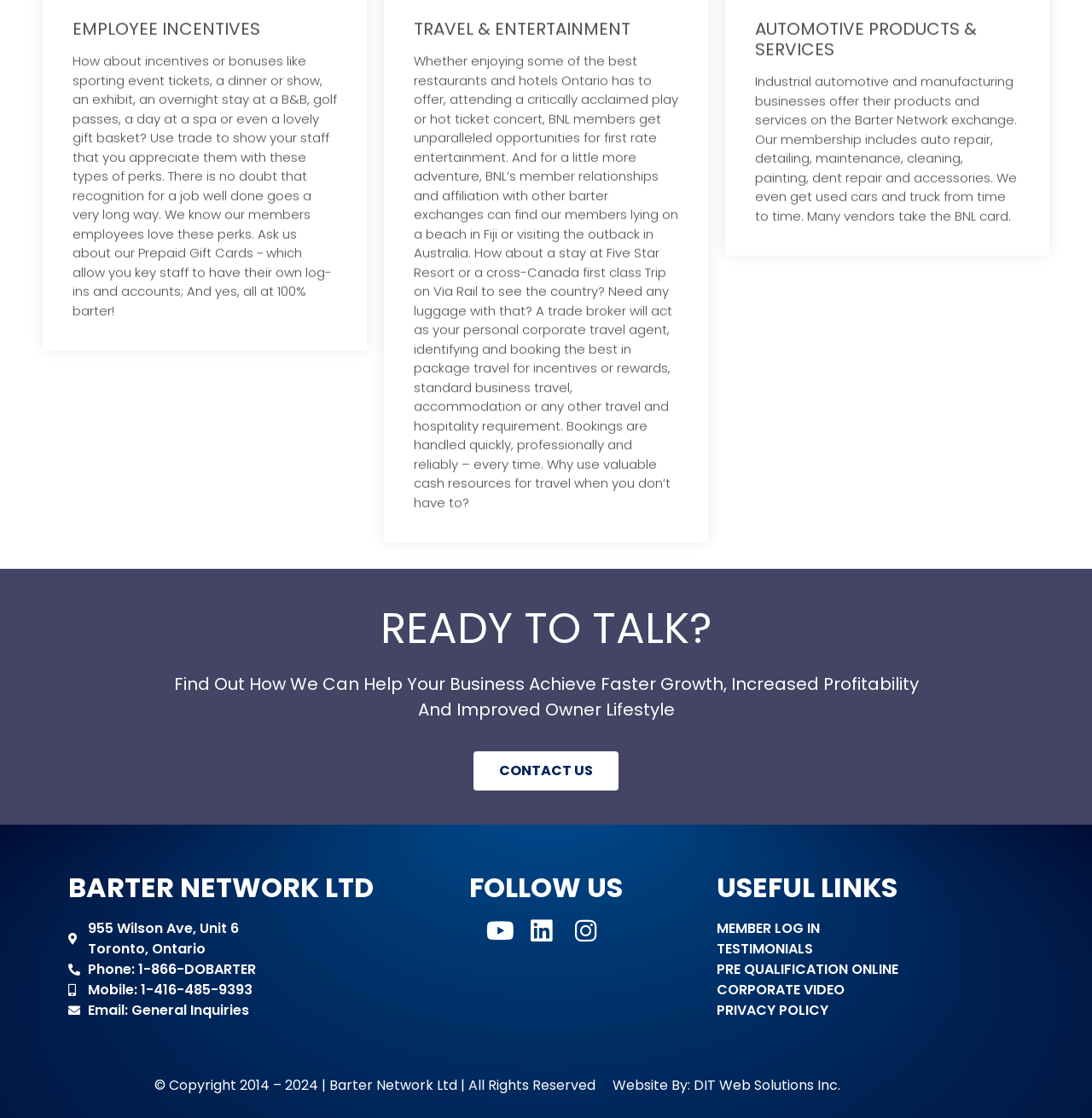Please indicate the bounding box coordinates of the element's region to be clicked to achieve the instruction: "Click FOLLOW US". Provide the coordinates as four float numbers between 0 and 1, i.e., [left, top, right, bottom].

[0.359, 0.782, 0.641, 0.807]